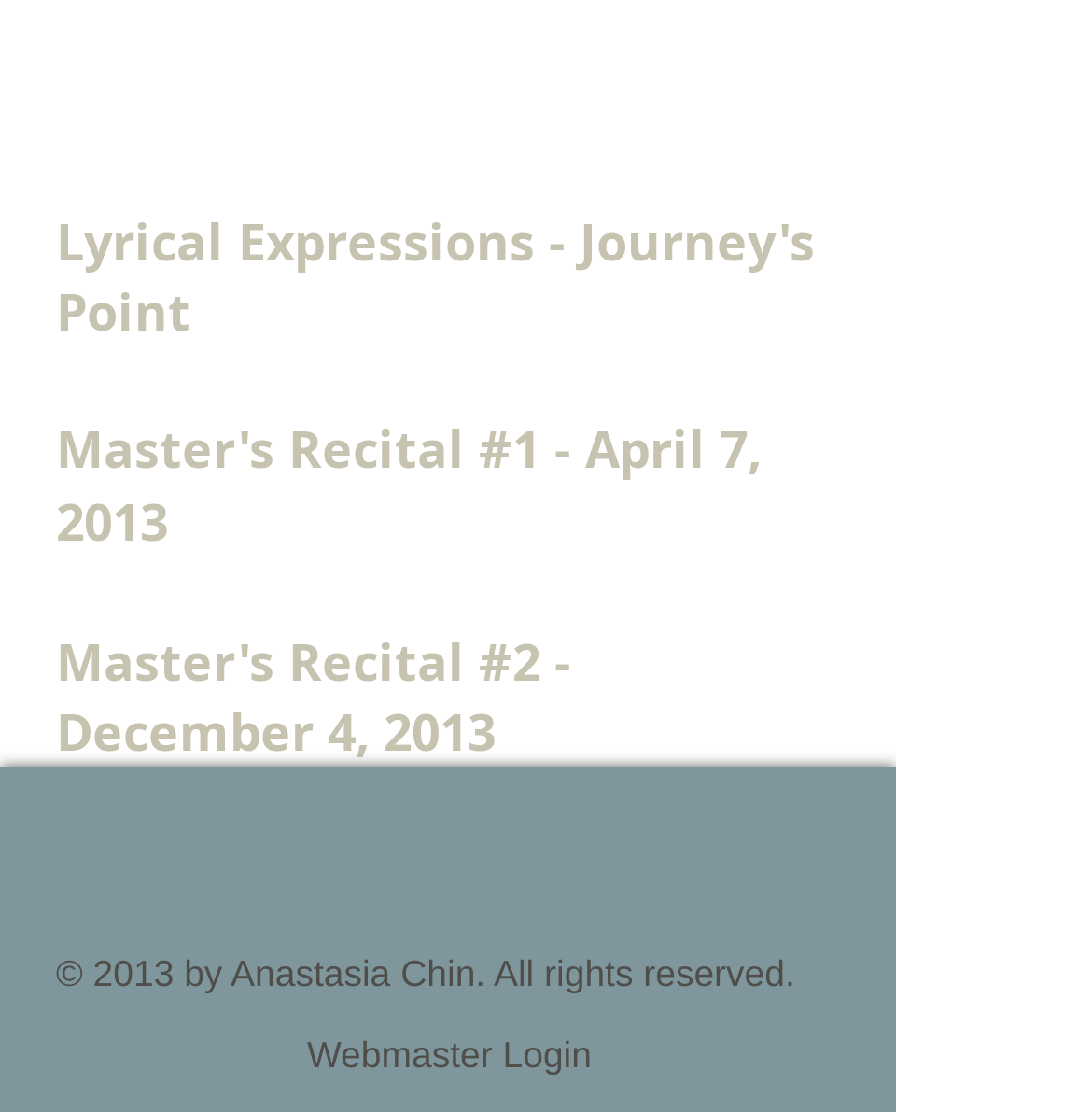Could you find the bounding box coordinates of the clickable area to complete this instruction: "check social media on facebook"?

[0.231, 0.769, 0.321, 0.857]